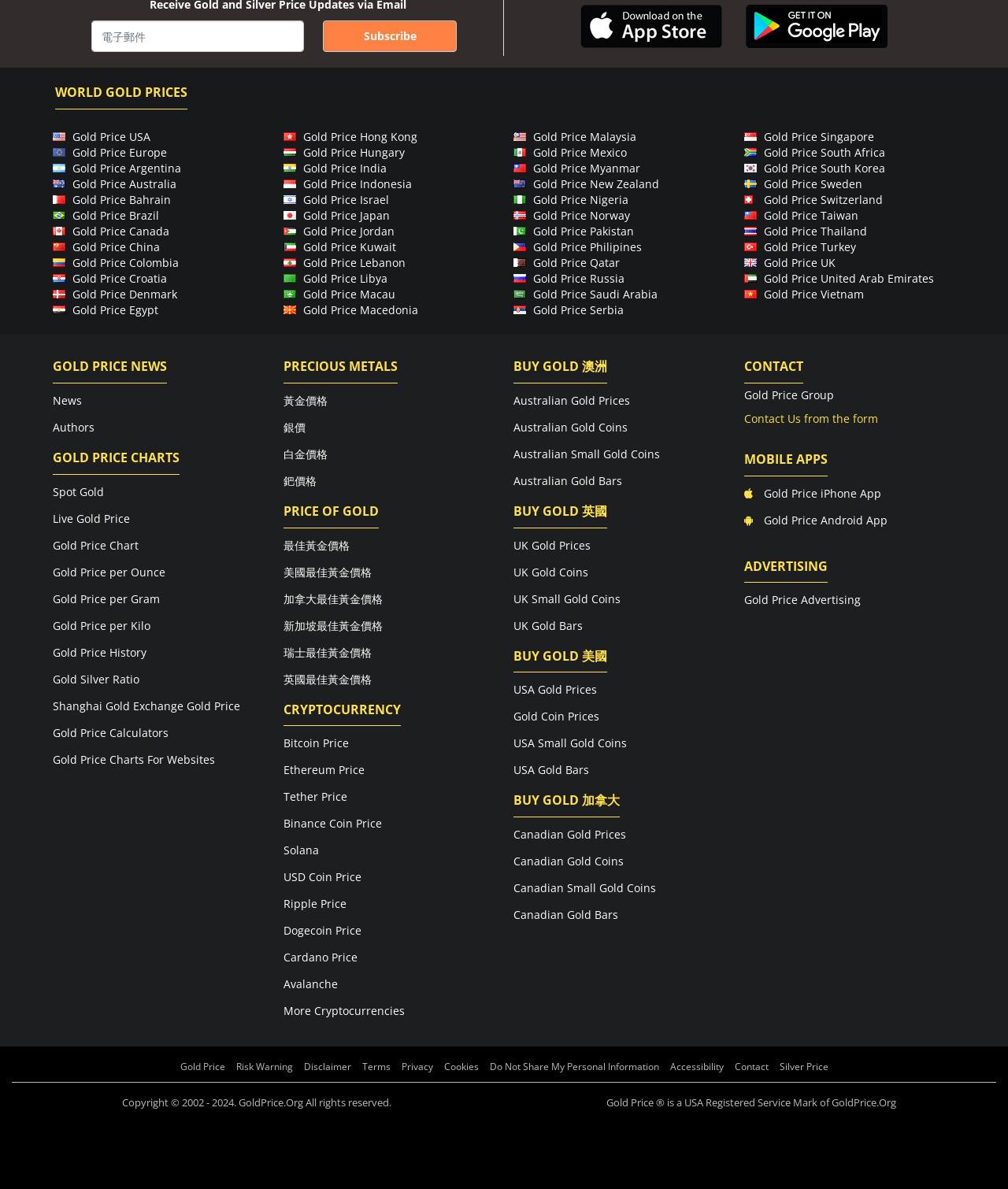Please find the bounding box coordinates for the clickable element needed to perform this instruction: "View gold price charts".

[0.052, 0.377, 0.178, 0.392]